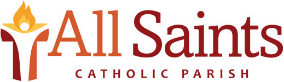What is the font style of the phrase 'CATHOLIC PARISH'?
Please give a detailed and thorough answer to the question, covering all relevant points.

The font style of the phrase 'CATHOLIC PARISH' is simpler and understated, which is in contrast to the bold and warm colors used for the name 'All Saints'.